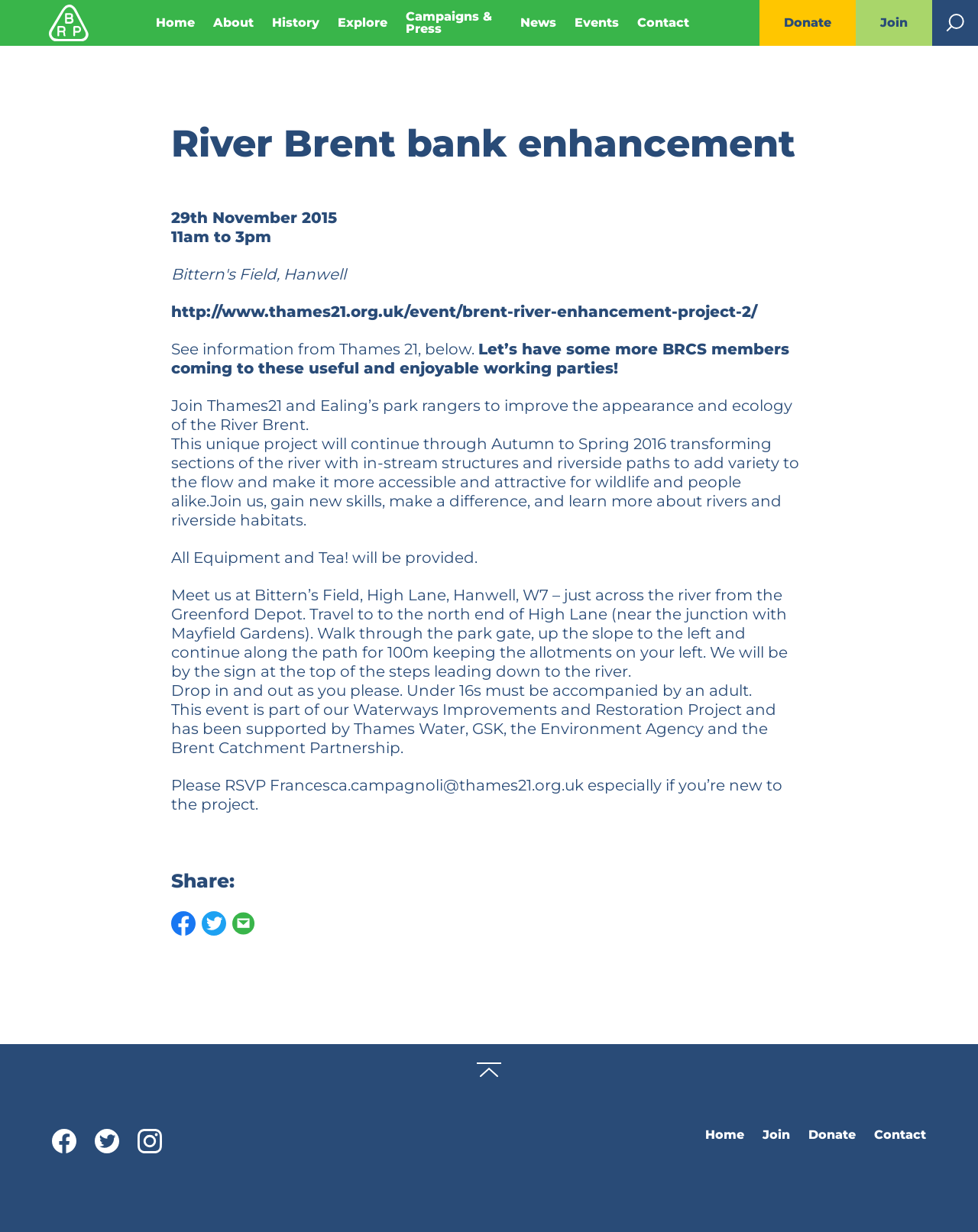Using details from the image, please answer the following question comprehensively:
How can you RSVP for the event?

The RSVP information can be found in the text 'Please RSVP Francesca.campagnoli@thames21.org.uk especially if you’re new to the project' which is located at the bottom of the event description.